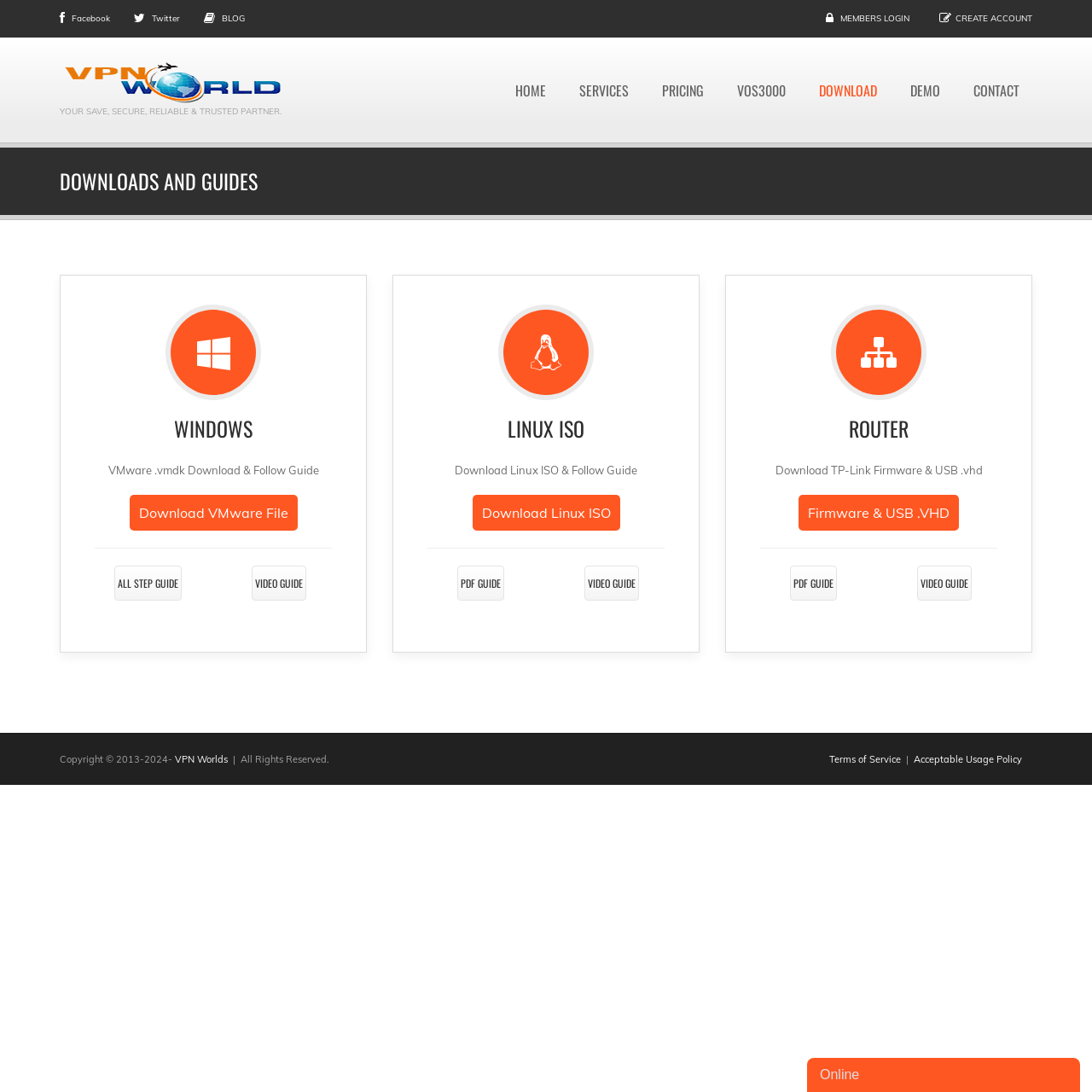Specify the bounding box coordinates of the element's area that should be clicked to execute the given instruction: "Contact support". The coordinates should be four float numbers between 0 and 1, i.e., [left, top, right, bottom].

[0.88, 0.066, 0.945, 0.1]